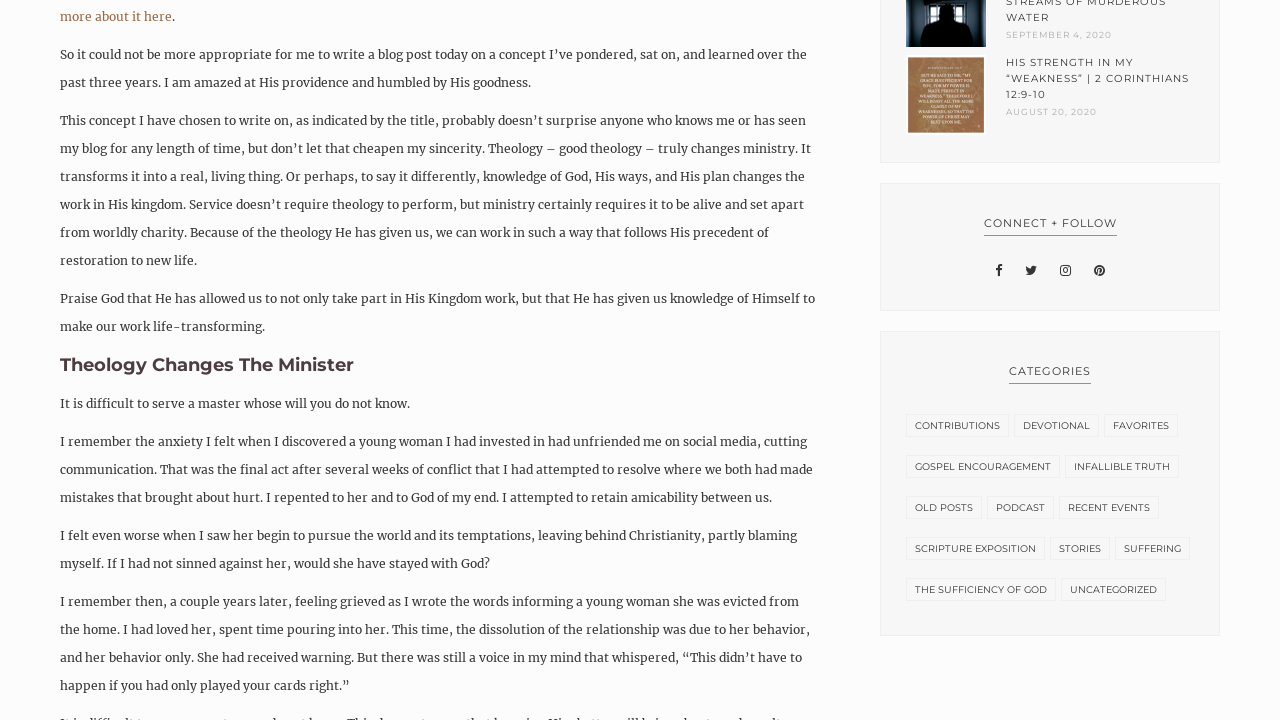Please locate the bounding box coordinates of the element that should be clicked to complete the given instruction: "Follow on social media".

[0.77, 0.366, 0.791, 0.387]